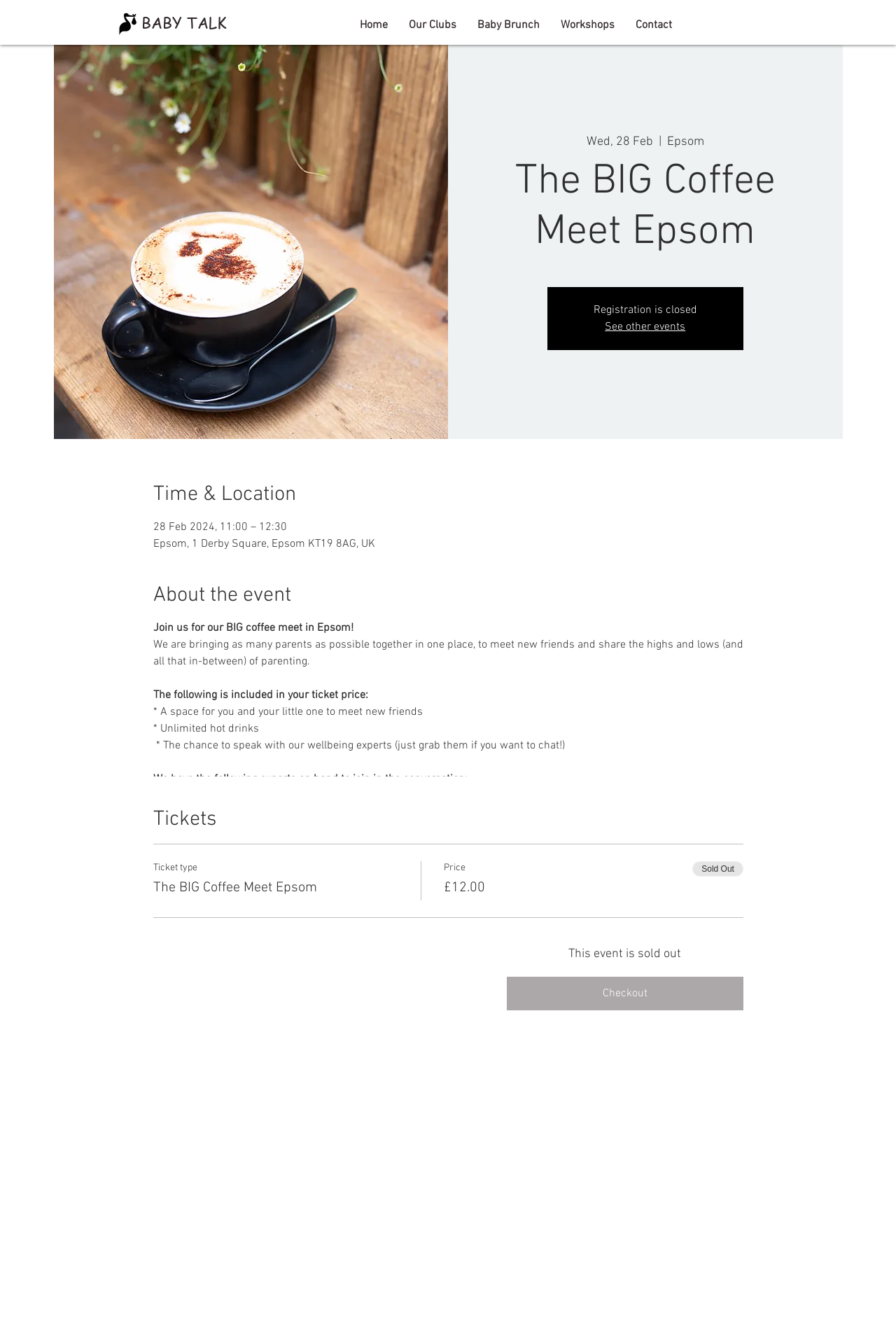Find the bounding box coordinates for the UI element that matches this description: "Contact".

[0.697, 0.013, 0.761, 0.021]